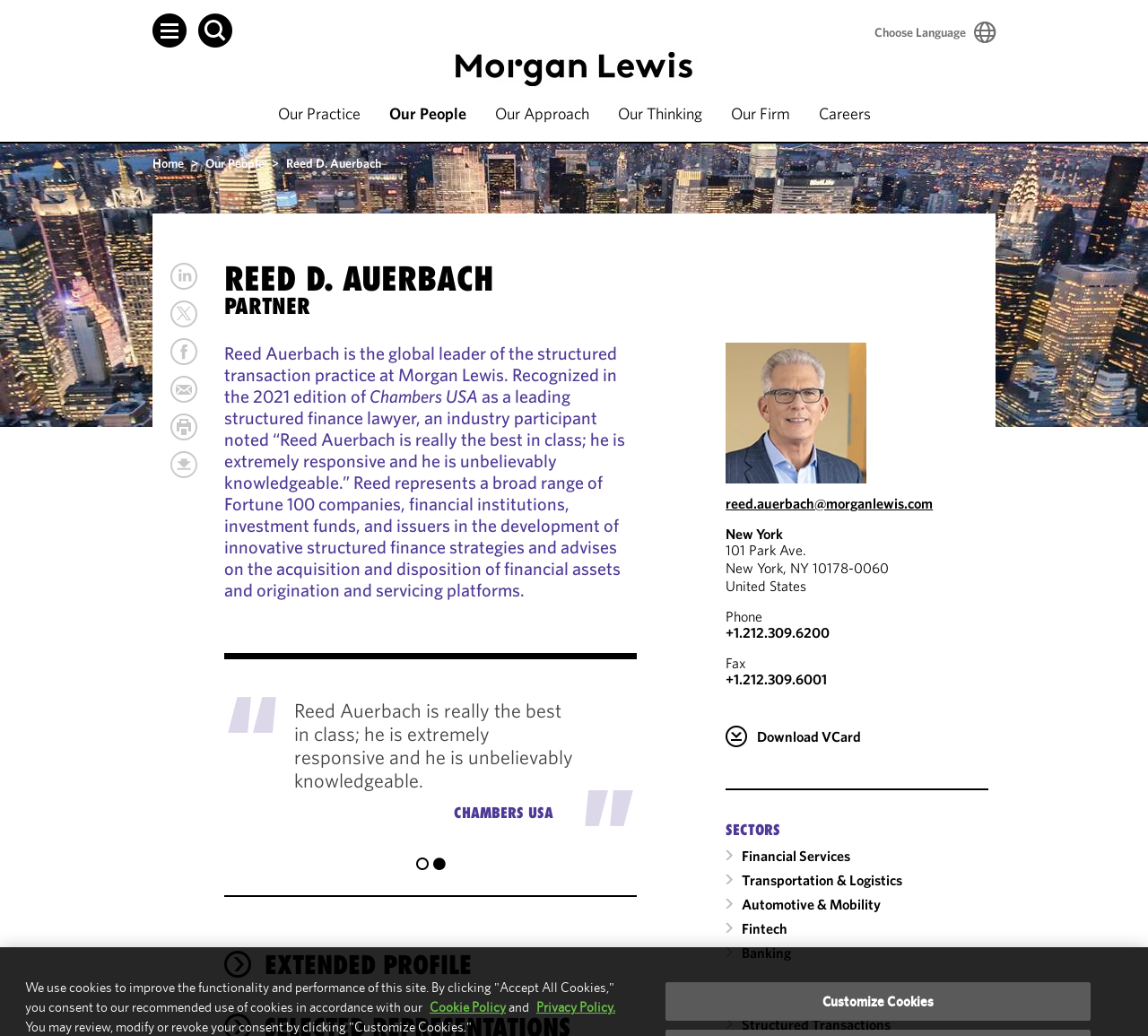Locate the bounding box coordinates of the clickable area needed to fulfill the instruction: "View print version".

[0.148, 0.399, 0.172, 0.425]